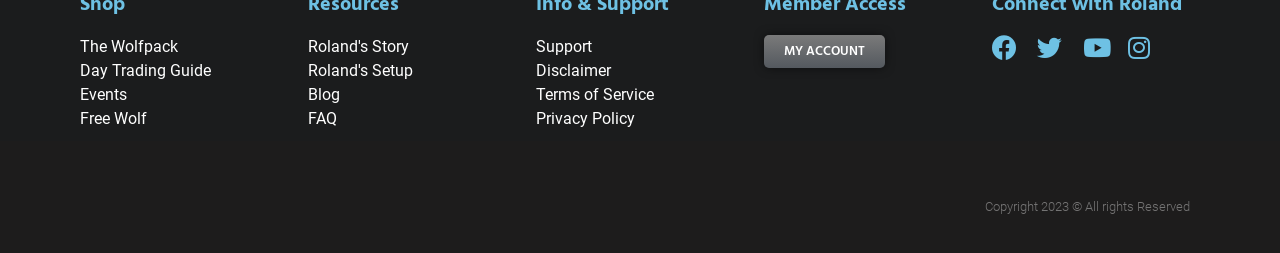Find the bounding box coordinates of the element you need to click on to perform this action: 'visit The Wolfpack page'. The coordinates should be represented by four float values between 0 and 1, in the format [left, top, right, bottom].

[0.062, 0.14, 0.225, 0.235]